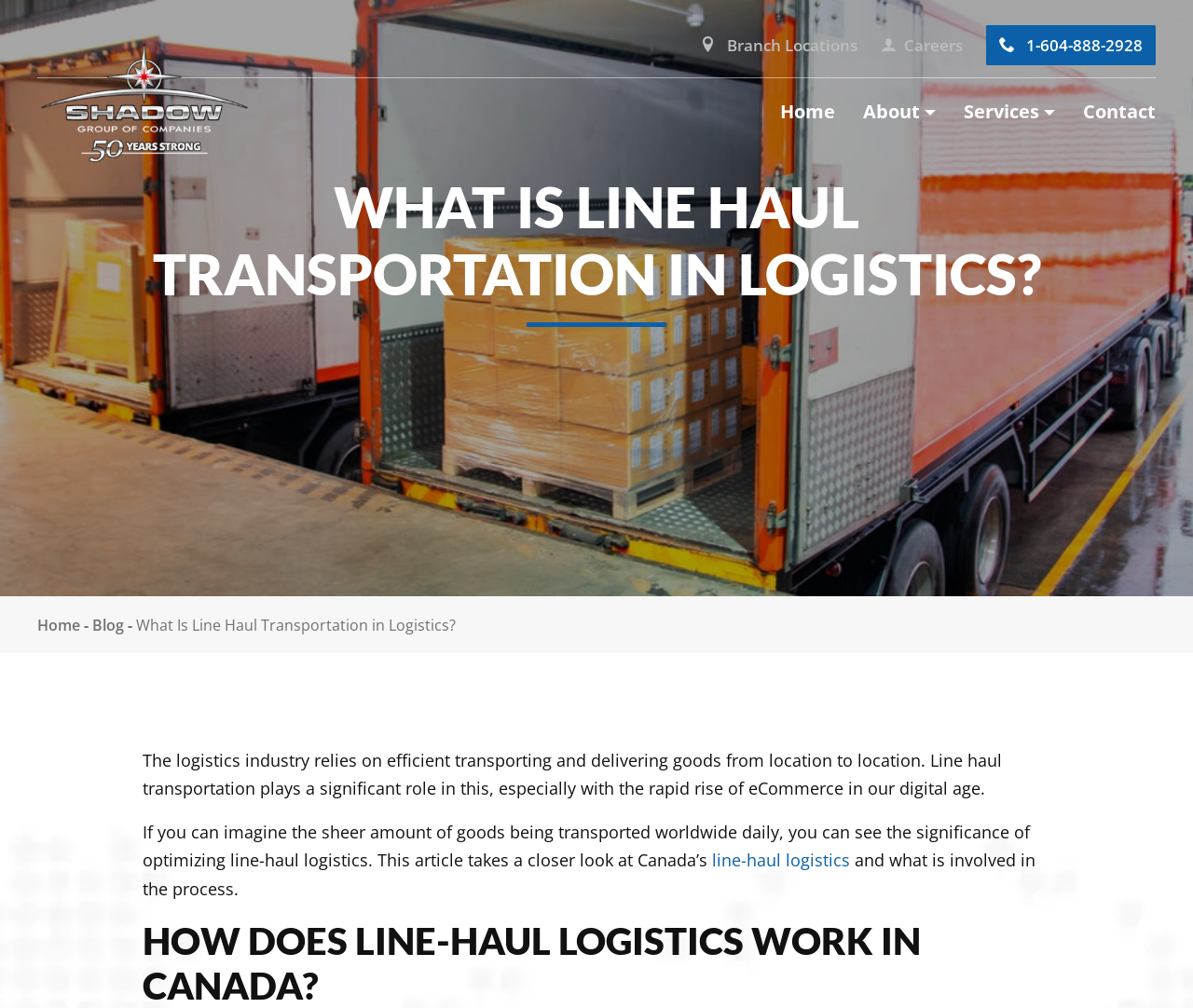Find the bounding box coordinates of the element you need to click on to perform this action: 'Navigate to Home page'. The coordinates should be represented by four float values between 0 and 1, in the format [left, top, right, bottom].

[0.654, 0.094, 0.7, 0.13]